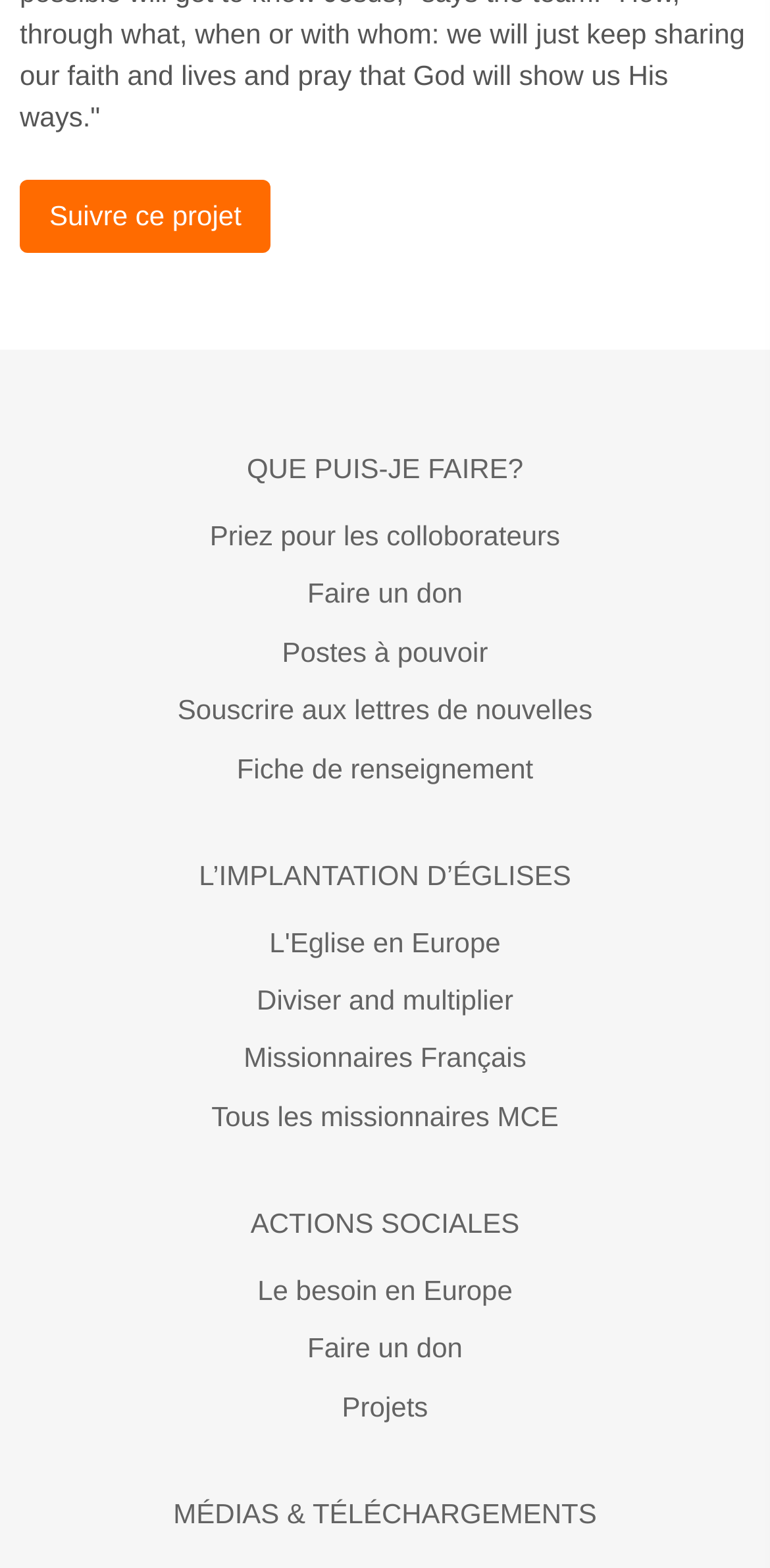Please identify the bounding box coordinates of the element I need to click to follow this instruction: "Follow this project".

[0.026, 0.115, 0.352, 0.161]